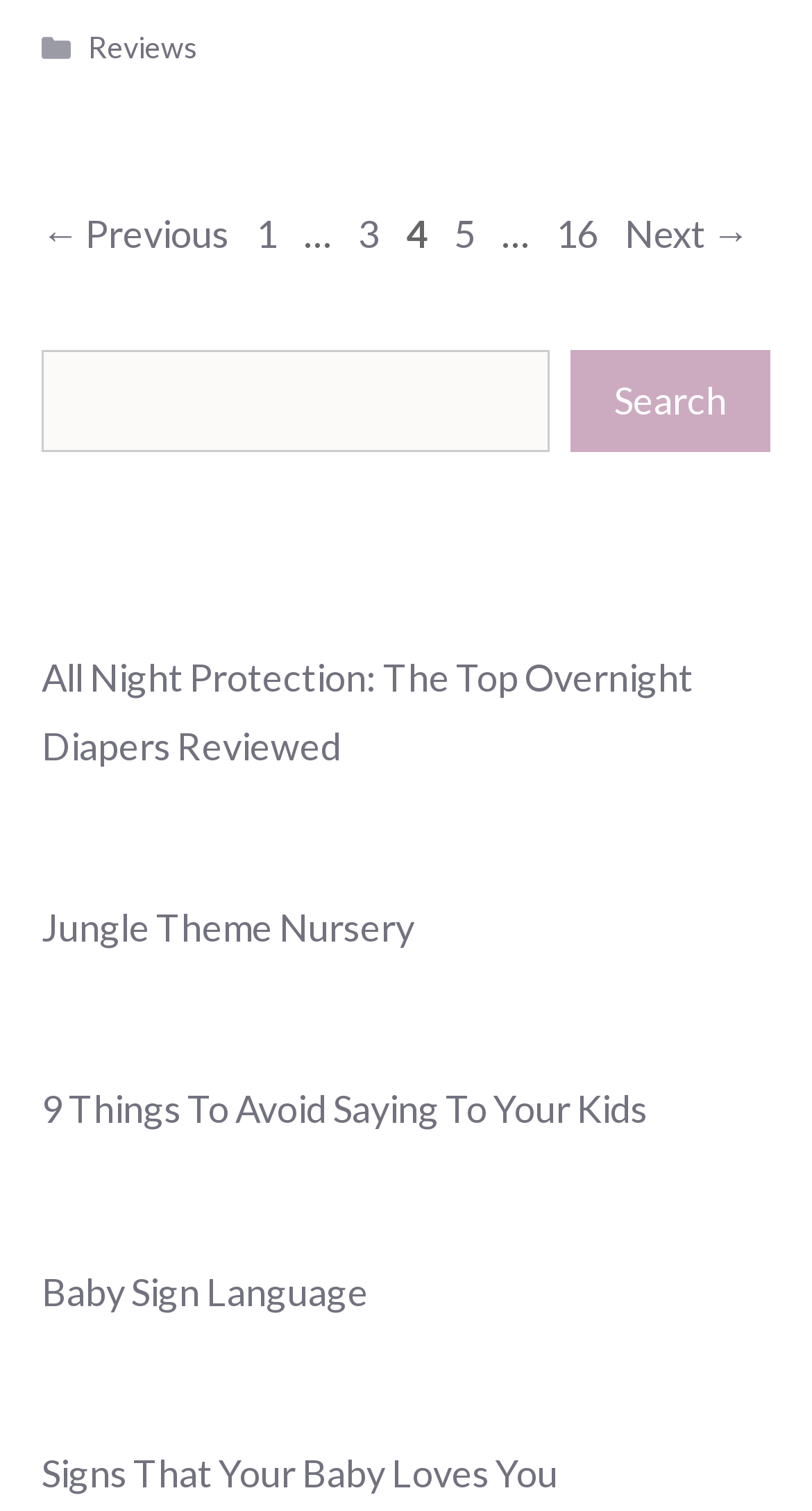Is there a search function? Refer to the image and provide a one-word or short phrase answer.

Yes